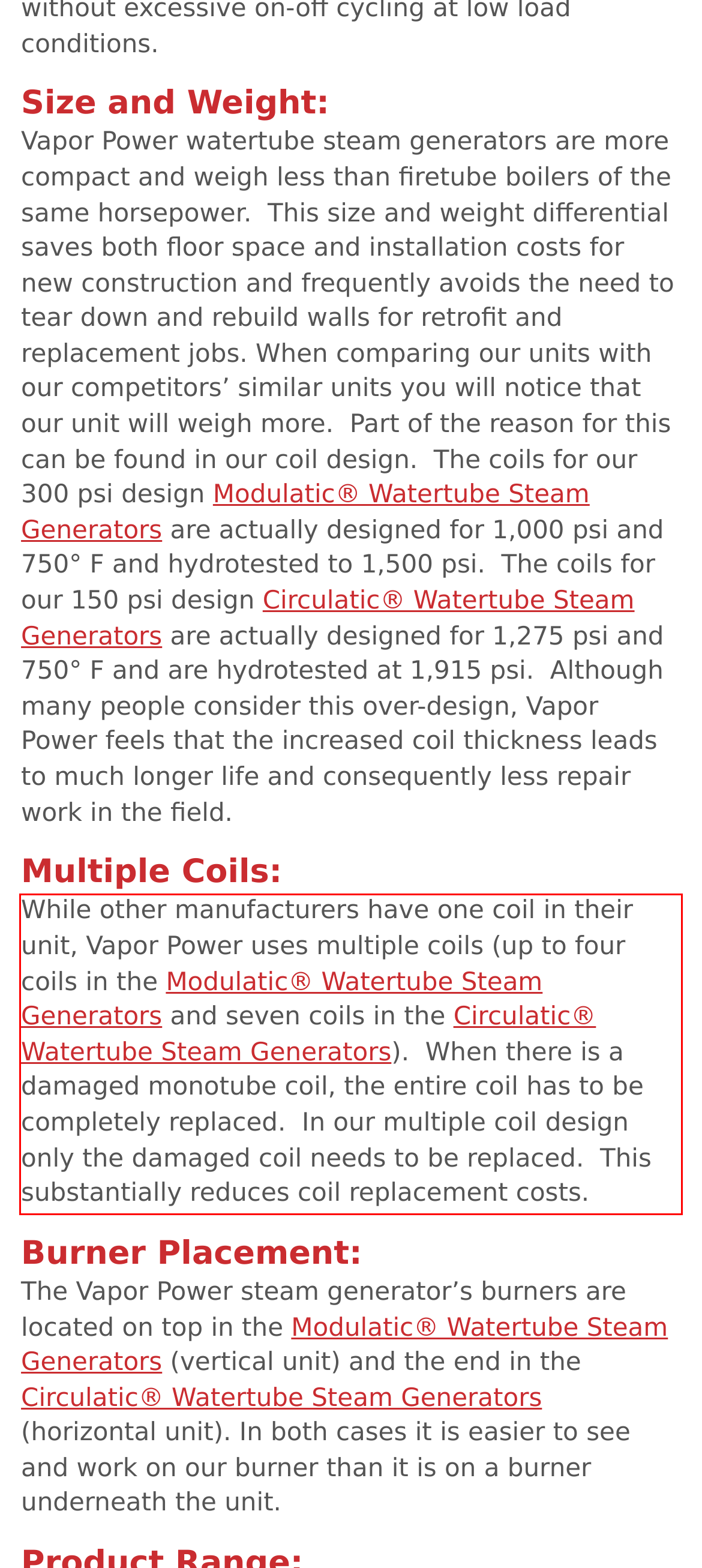You have a screenshot of a webpage with a red bounding box. Identify and extract the text content located inside the red bounding box.

While other manufacturers have one coil in their unit, Vapor Power uses multiple coils (up to four coils in the Modulatic® Watertube Steam Generators and seven coils in the Circulatic® Watertube Steam Generators). When there is a damaged monotube coil, the entire coil has to be completely replaced. In our multiple coil design only the damaged coil needs to be replaced. This substantially reduces coil replacement costs.